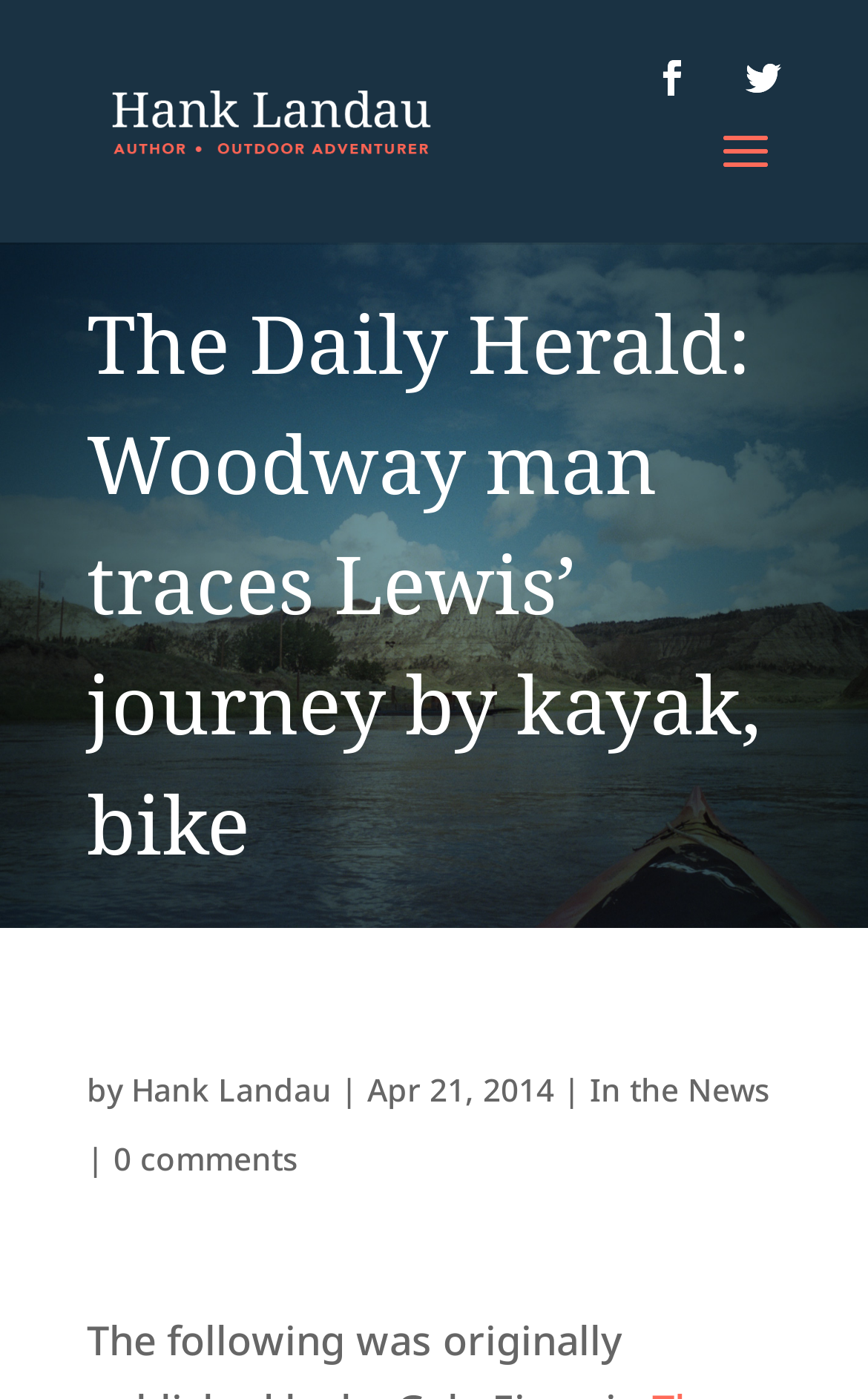When was the article published?
Please provide a single word or phrase in response based on the screenshot.

Apr 21, 2014